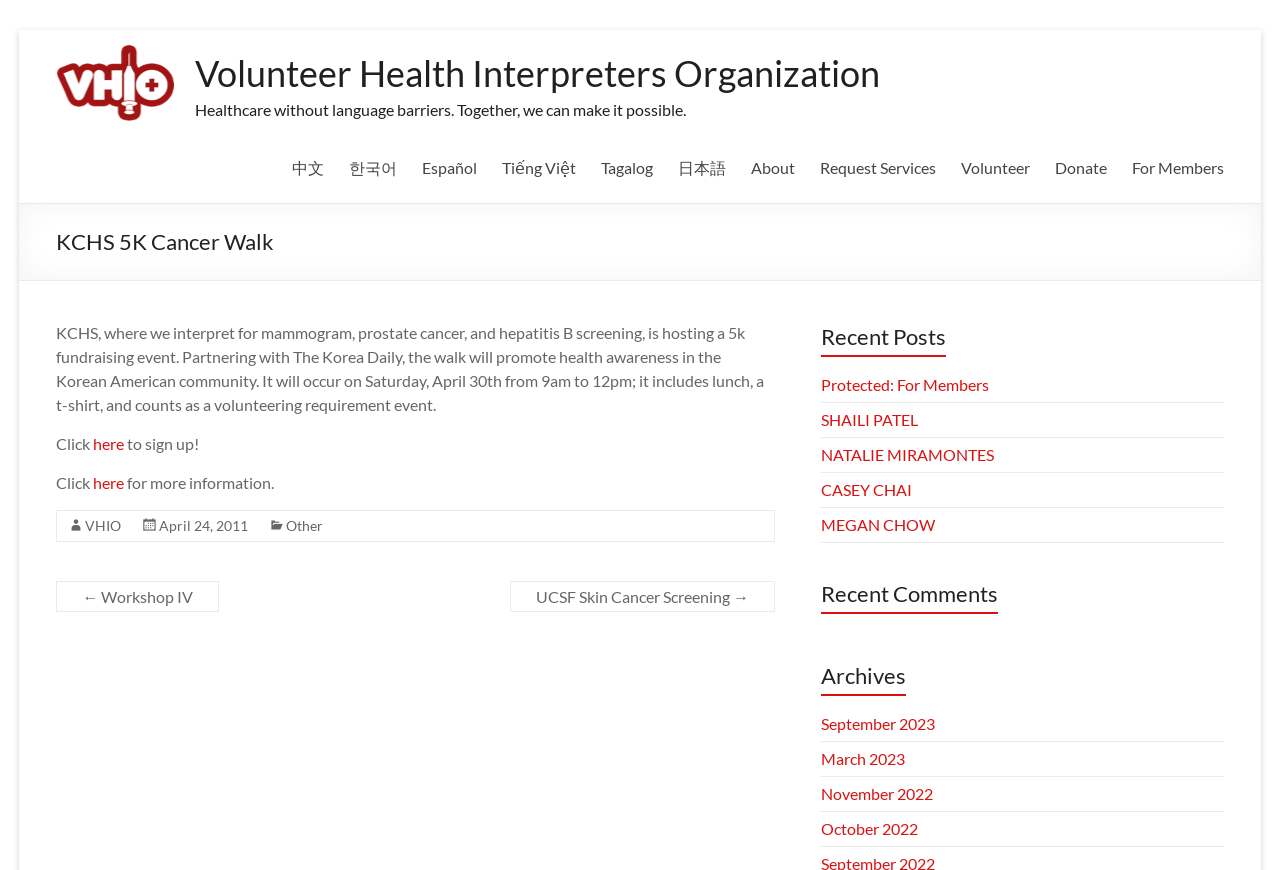Determine the bounding box coordinates of the clickable area required to perform the following instruction: "Select Español". The coordinates should be represented as four float numbers between 0 and 1: [left, top, right, bottom].

[0.329, 0.163, 0.372, 0.216]